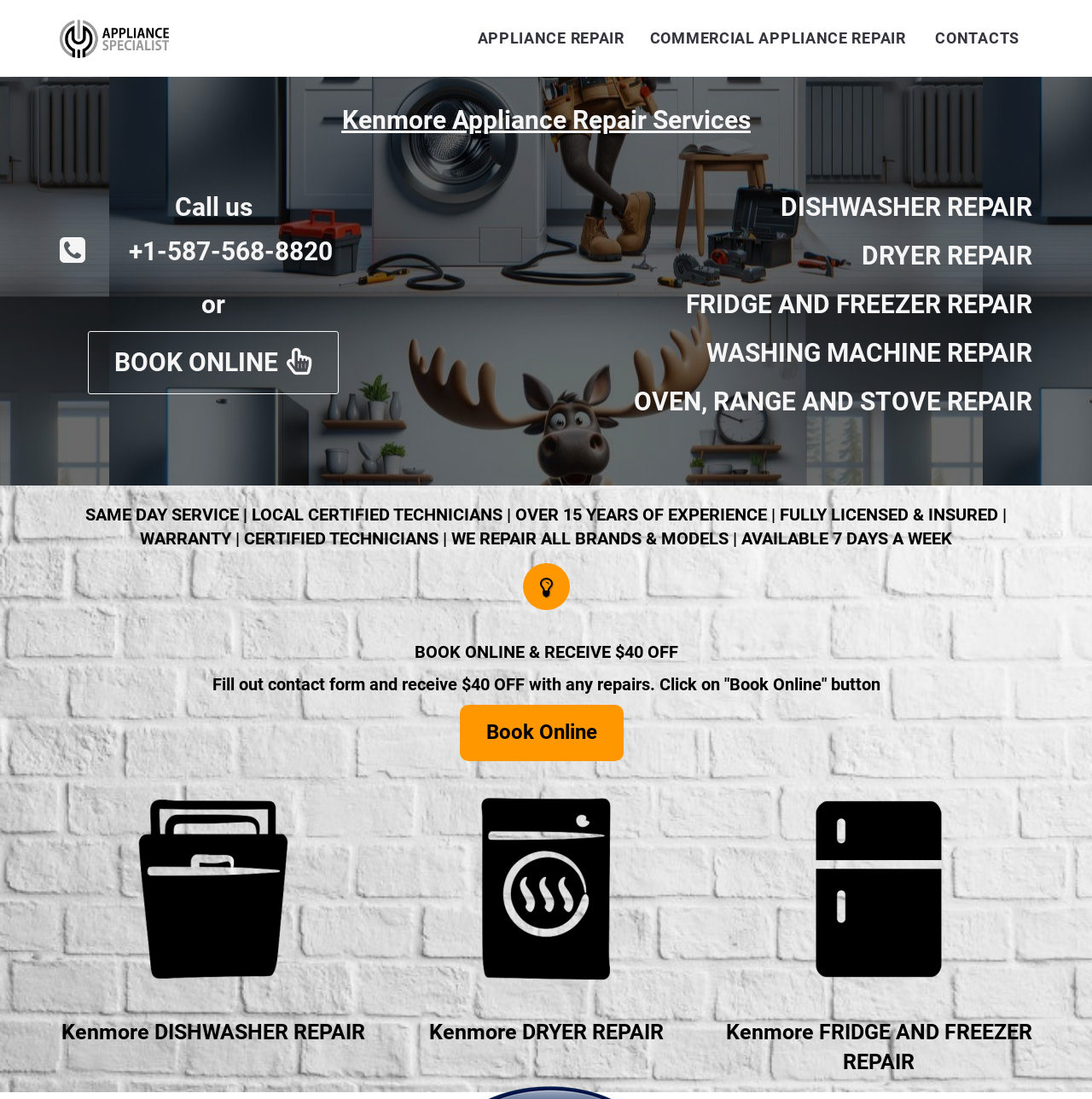Provide a one-word or short-phrase answer to the question:
What is the certification of the technicians?

Certified